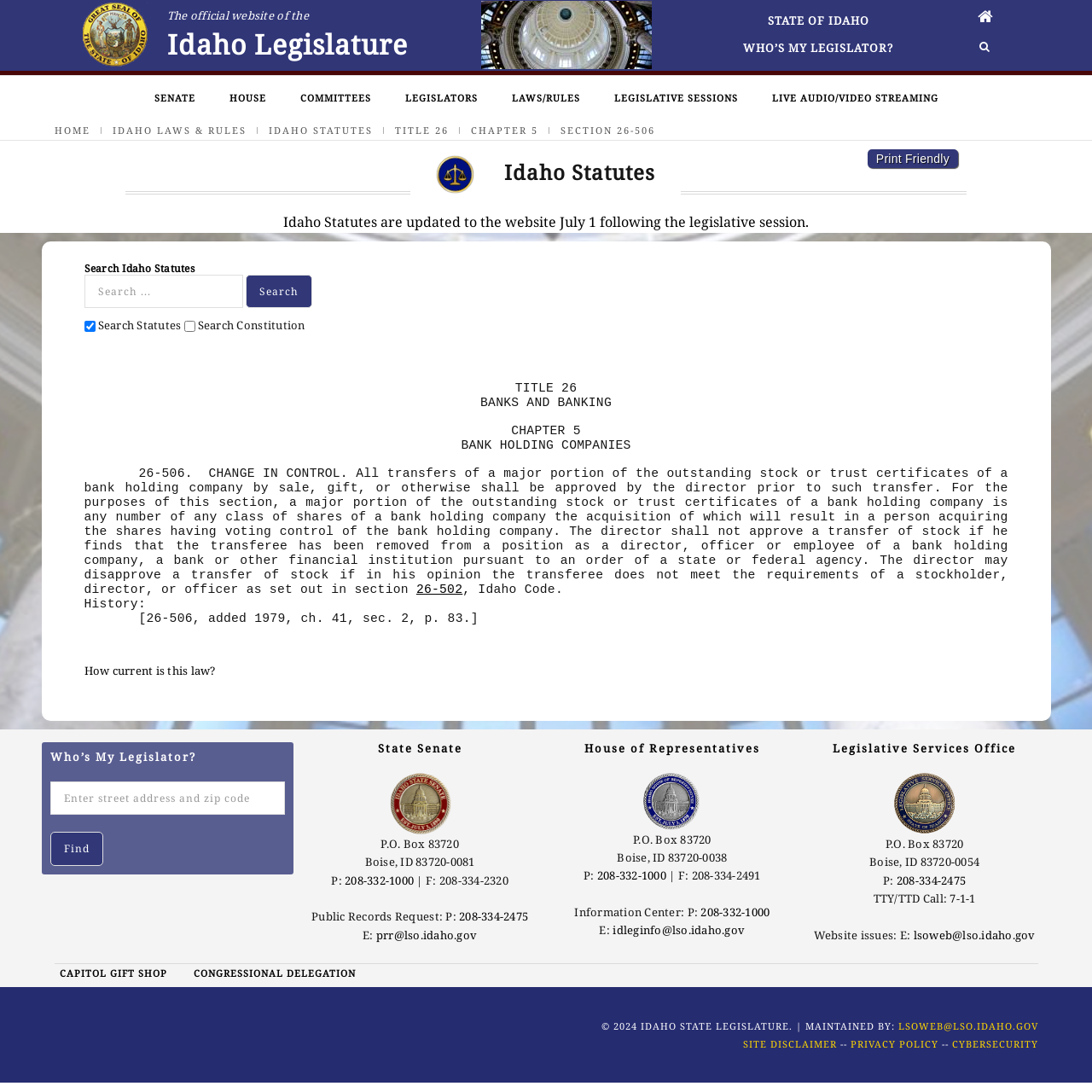Please provide the bounding box coordinates for the UI element as described: "lsoweb@lso.idaho.gov". The coordinates must be four floats between 0 and 1, represented as [left, top, right, bottom].

[0.836, 0.849, 0.948, 0.863]